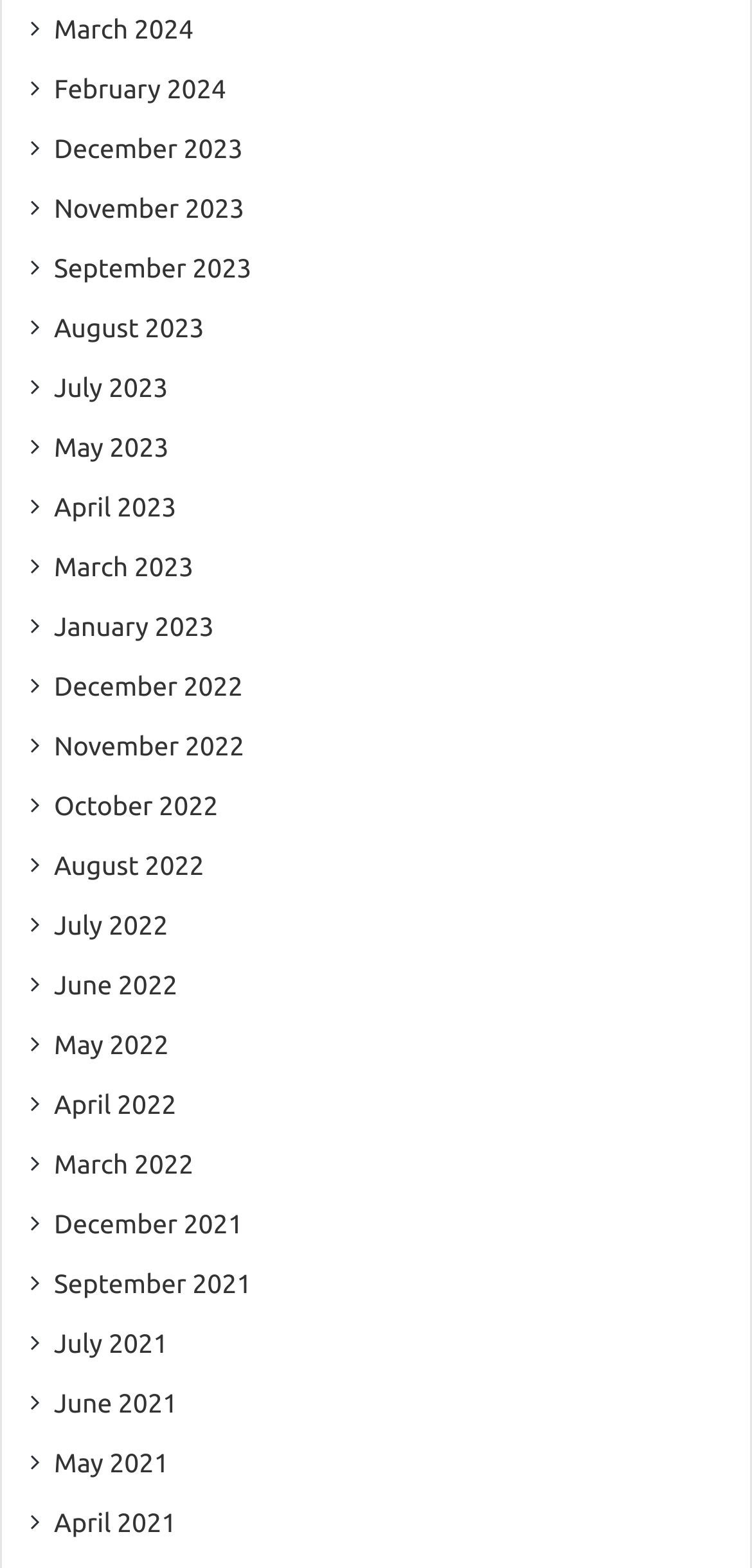Please locate the clickable area by providing the bounding box coordinates to follow this instruction: "Browse August 2022".

[0.072, 0.539, 0.271, 0.565]